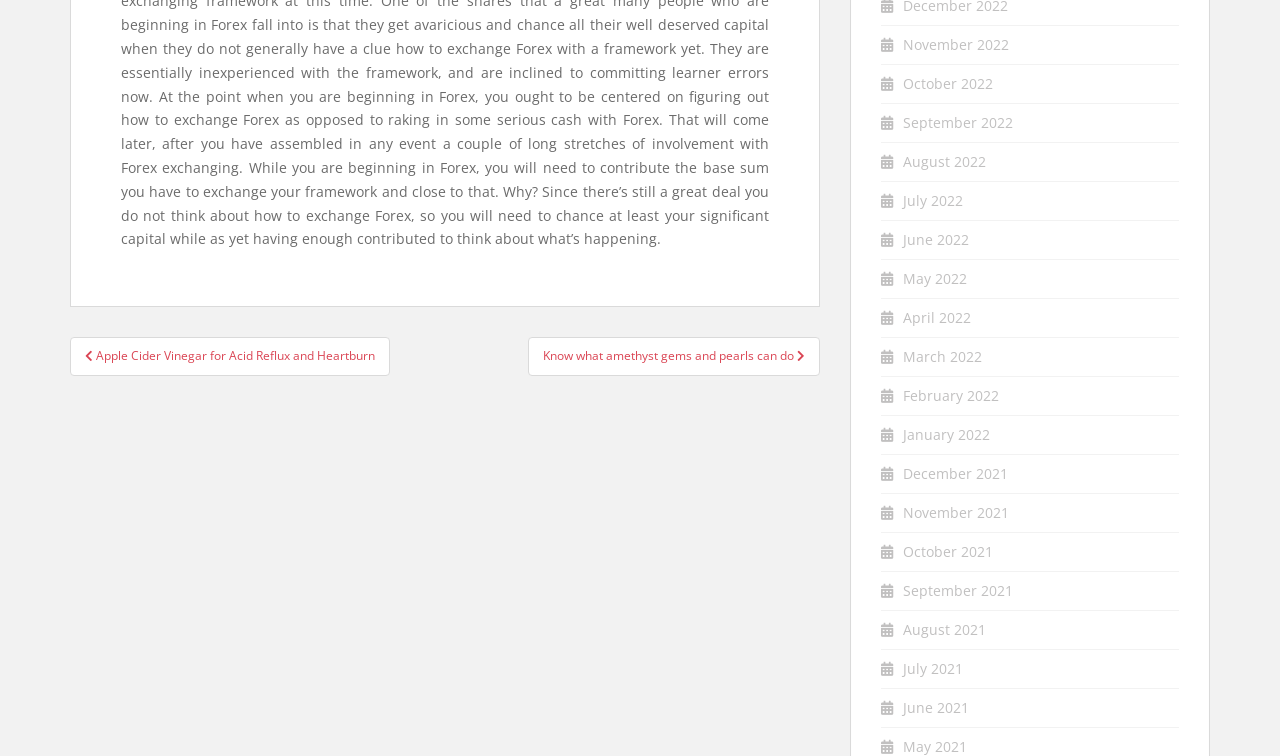Determine the bounding box coordinates of the clickable element to achieve the following action: 'Go to November 2022'. Provide the coordinates as four float values between 0 and 1, formatted as [left, top, right, bottom].

[0.705, 0.047, 0.788, 0.072]